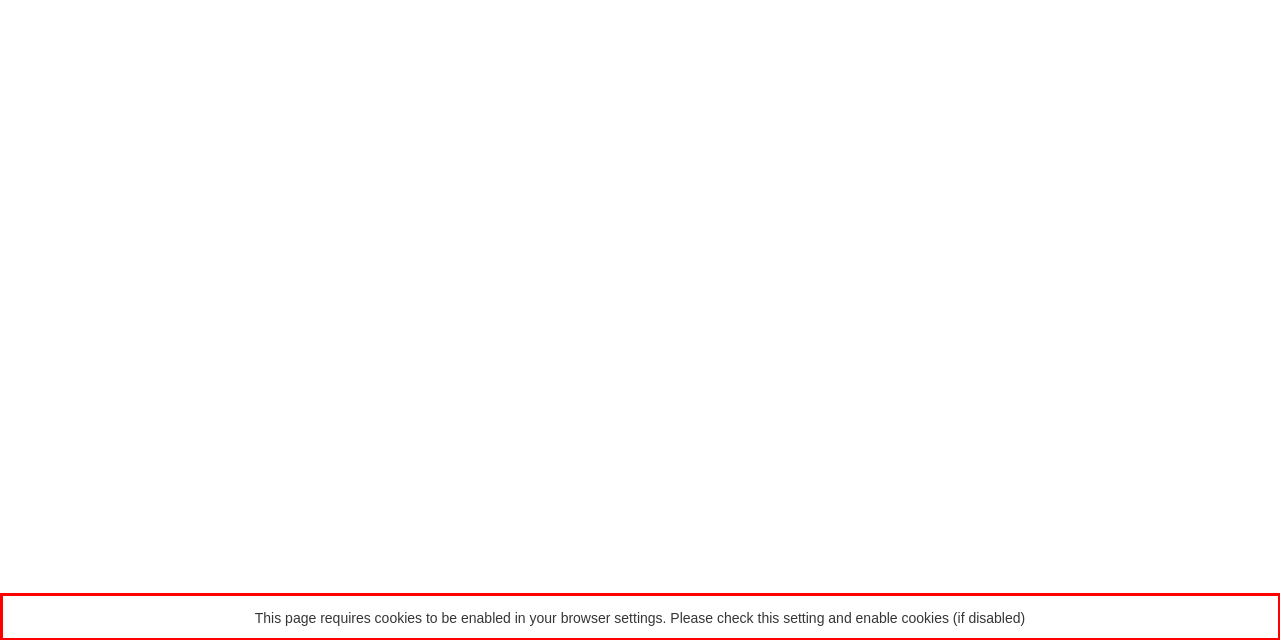Given a screenshot of a webpage containing a red rectangle bounding box, extract and provide the text content found within the red bounding box.

This page requires cookies to be enabled in your browser settings. Please check this setting and enable cookies (if disabled)